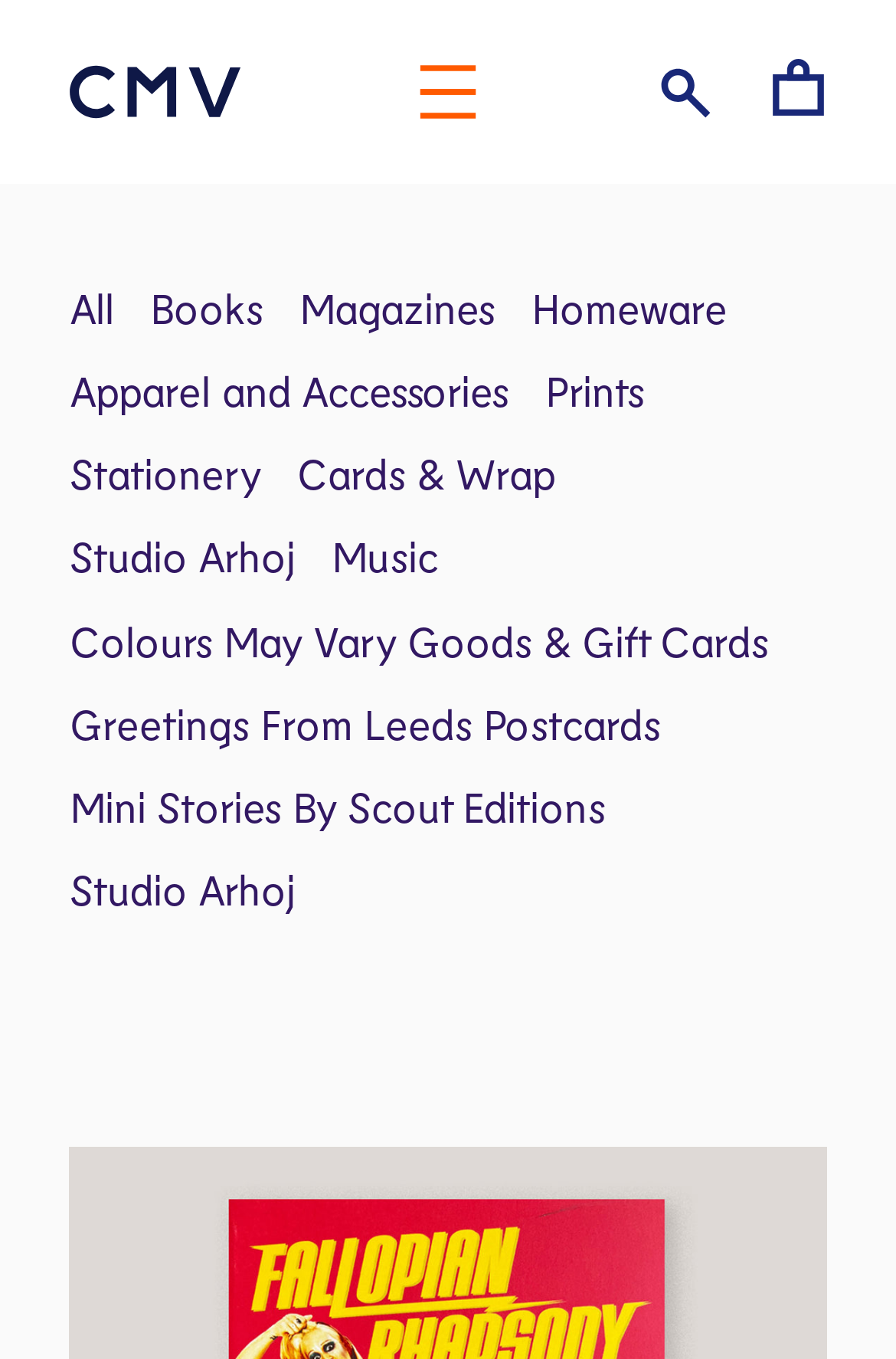Please answer the following question using a single word or phrase: 
What is the first category in the shop?

All